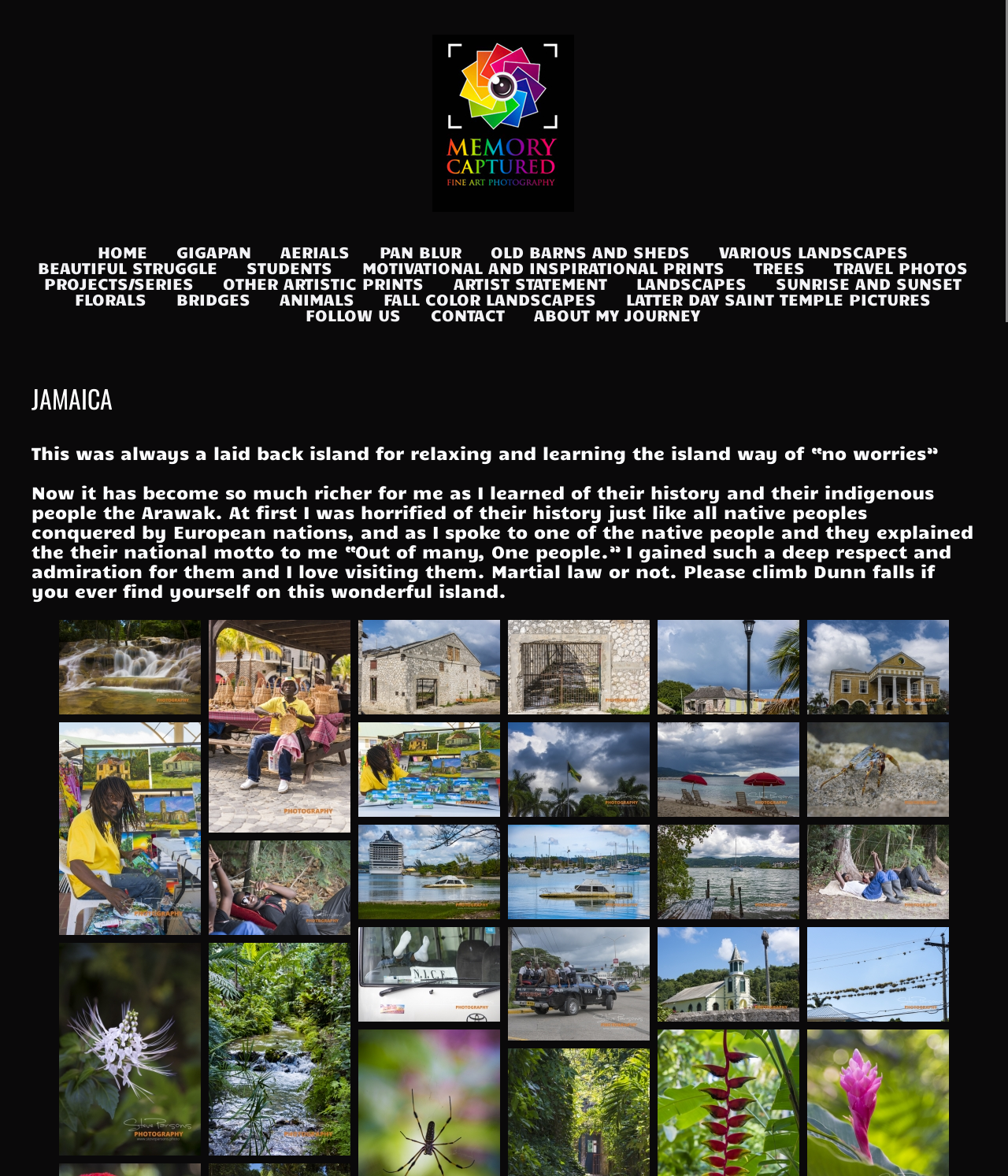What is the location of the image 'Montego Bay_2'? Please answer the question using a single word or phrase based on the image.

Montego Bay